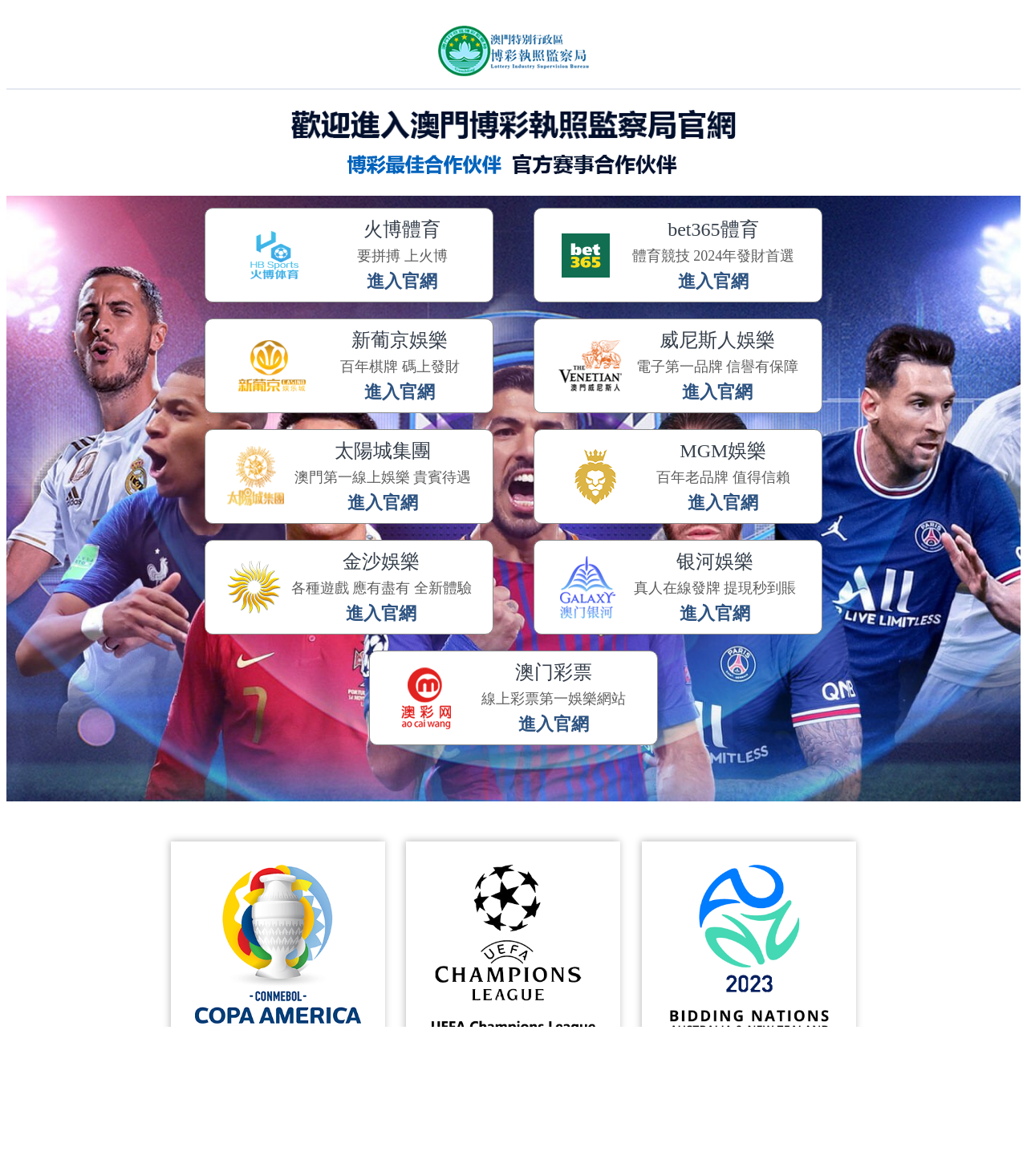Find and indicate the bounding box coordinates of the region you should select to follow the given instruction: "view Ways to Give".

[0.058, 0.091, 0.13, 0.117]